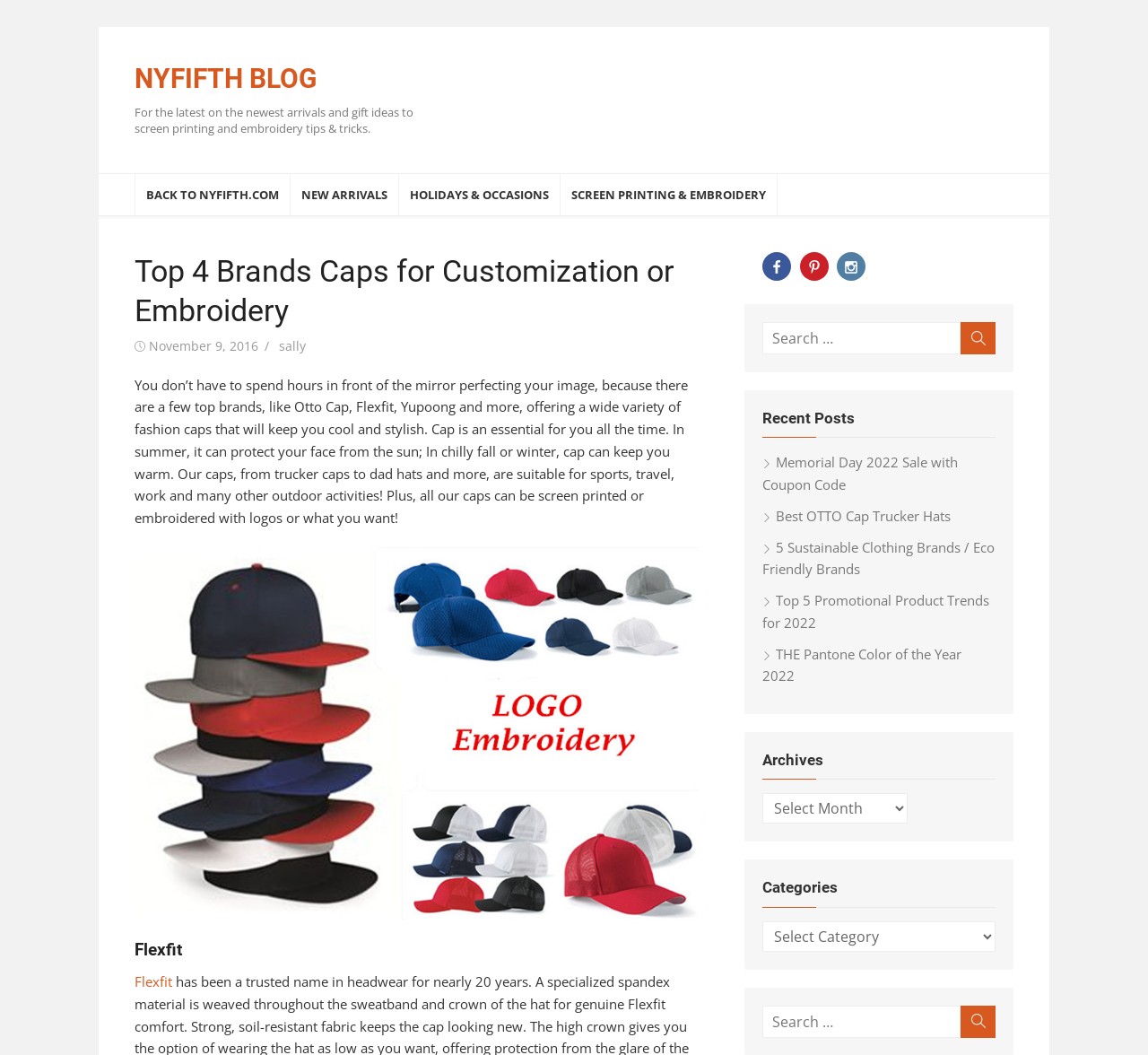What is the name of the author of this blog post?
By examining the image, provide a one-word or phrase answer.

Sally